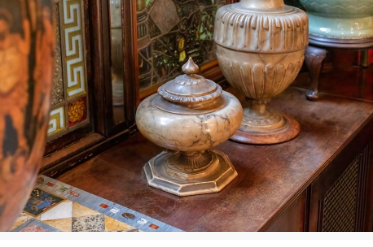Using the details in the image, give a detailed response to the question below:
What is the shape of the urn's body?

The caption describes the urn as having a 'rounded body', which suggests that the shape of the urn's body is rounded.